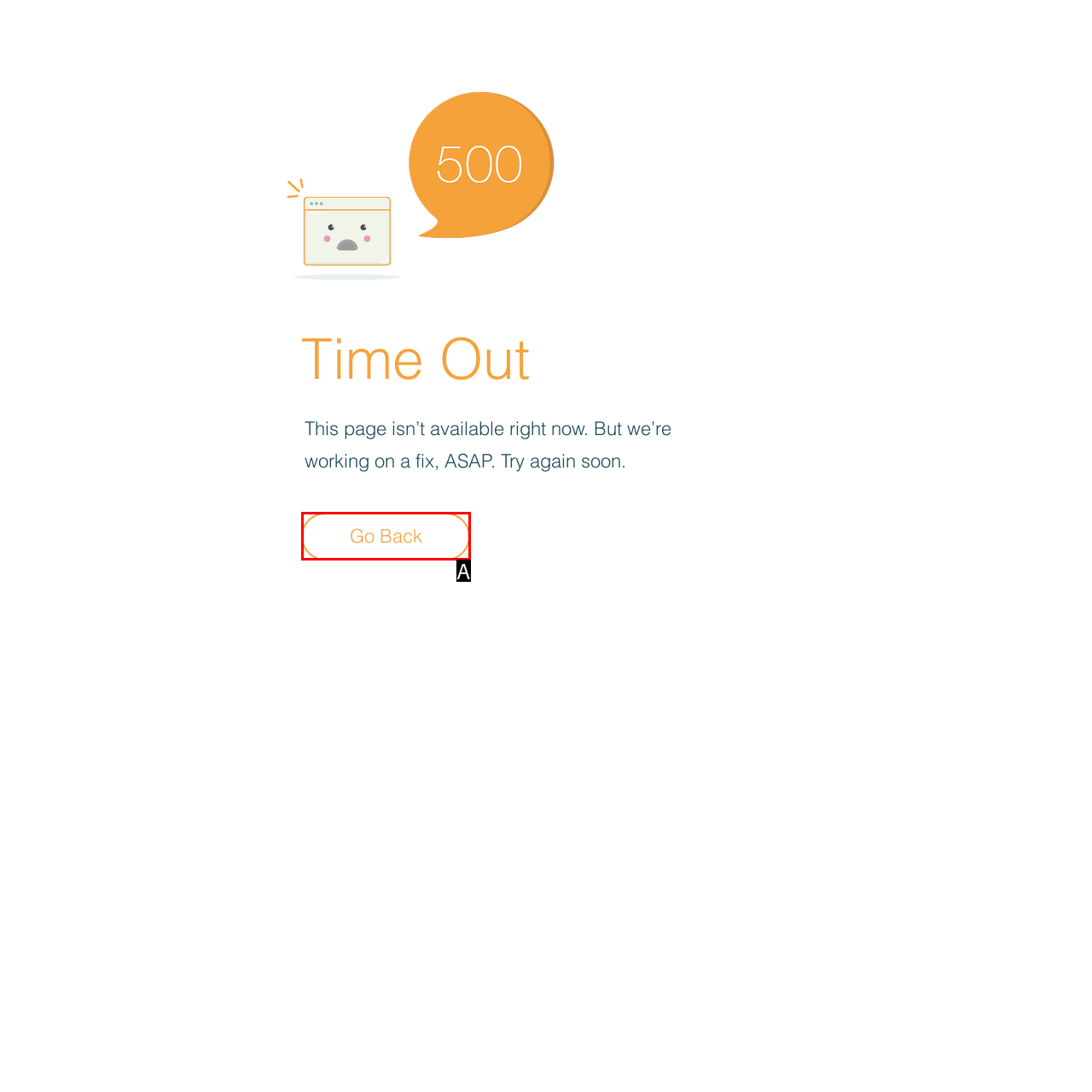Find the HTML element that suits the description: Go Back
Indicate your answer with the letter of the matching option from the choices provided.

A